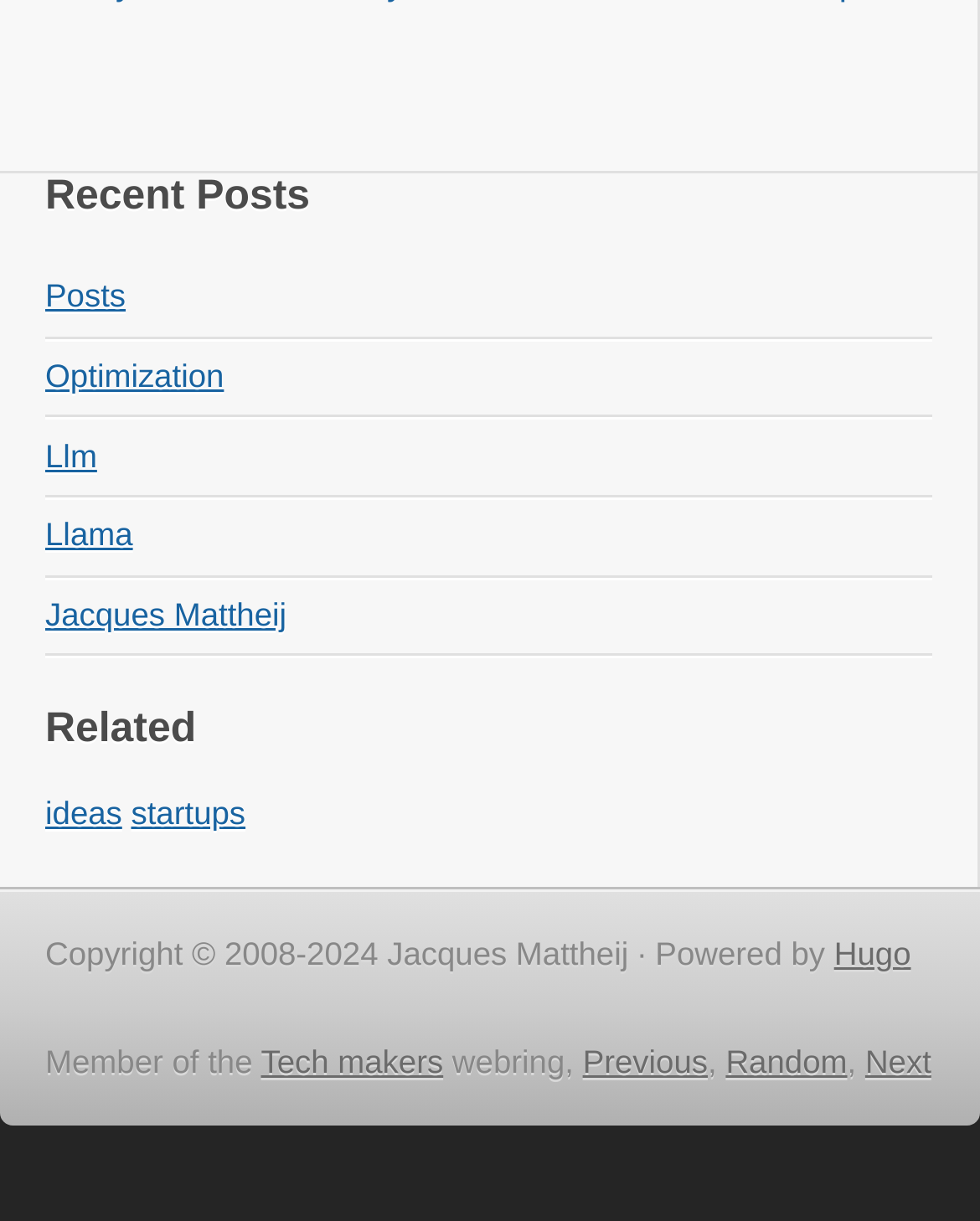Could you locate the bounding box coordinates for the section that should be clicked to accomplish this task: "Visit the ABOUT page".

None